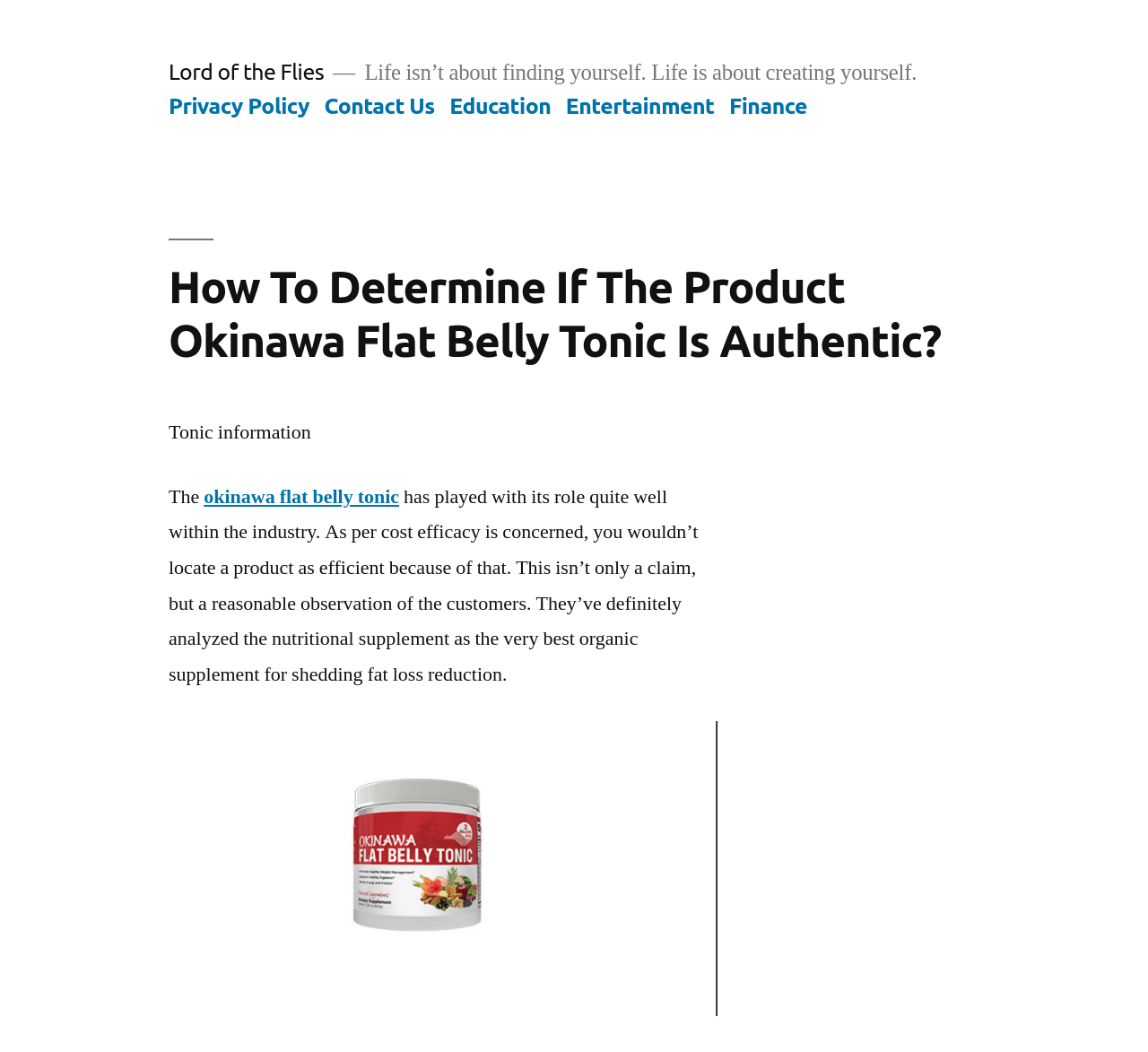Identify the bounding box coordinates for the UI element described as follows: "Education". Ensure the coordinates are four float numbers between 0 and 1, formatted as [left, top, right, bottom].

[0.392, 0.089, 0.48, 0.113]